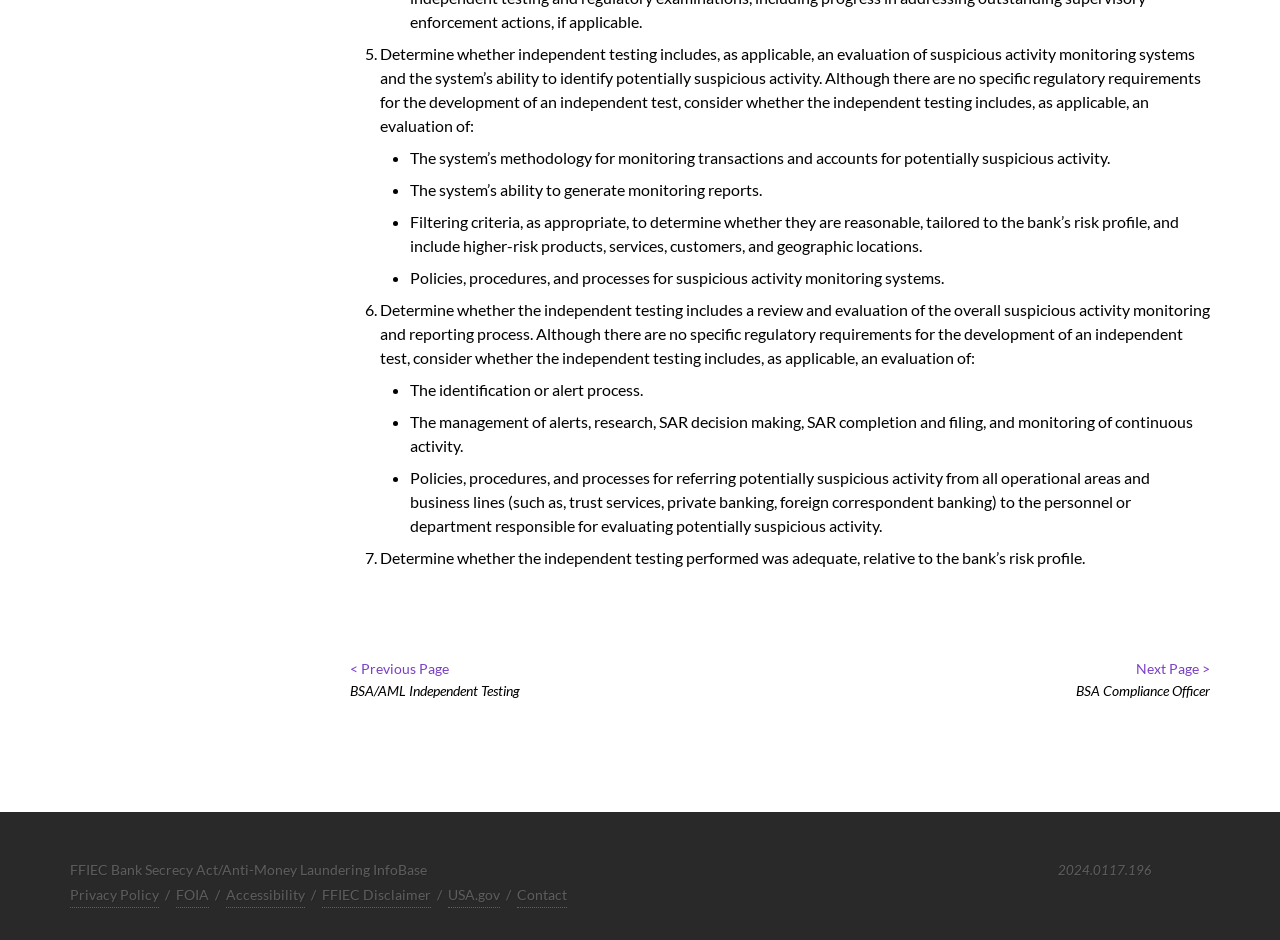What is the last step in determining independent testing?
Please provide a single word or phrase based on the screenshot.

Evaluate testing relative to bank's risk profile